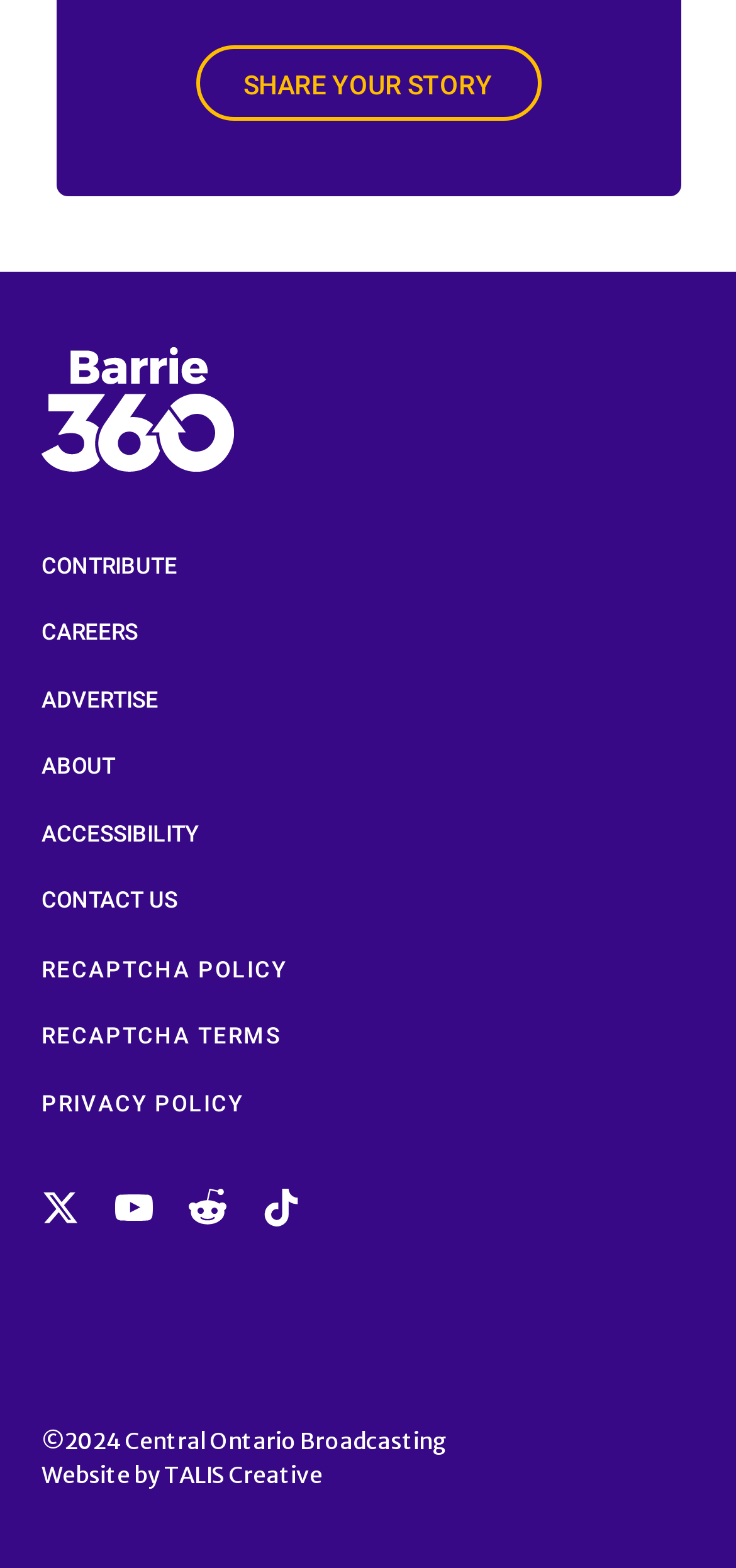Identify the bounding box coordinates for the region of the element that should be clicked to carry out the instruction: "Click on SHARE YOUR STORY". The bounding box coordinates should be four float numbers between 0 and 1, i.e., [left, top, right, bottom].

[0.265, 0.029, 0.735, 0.077]